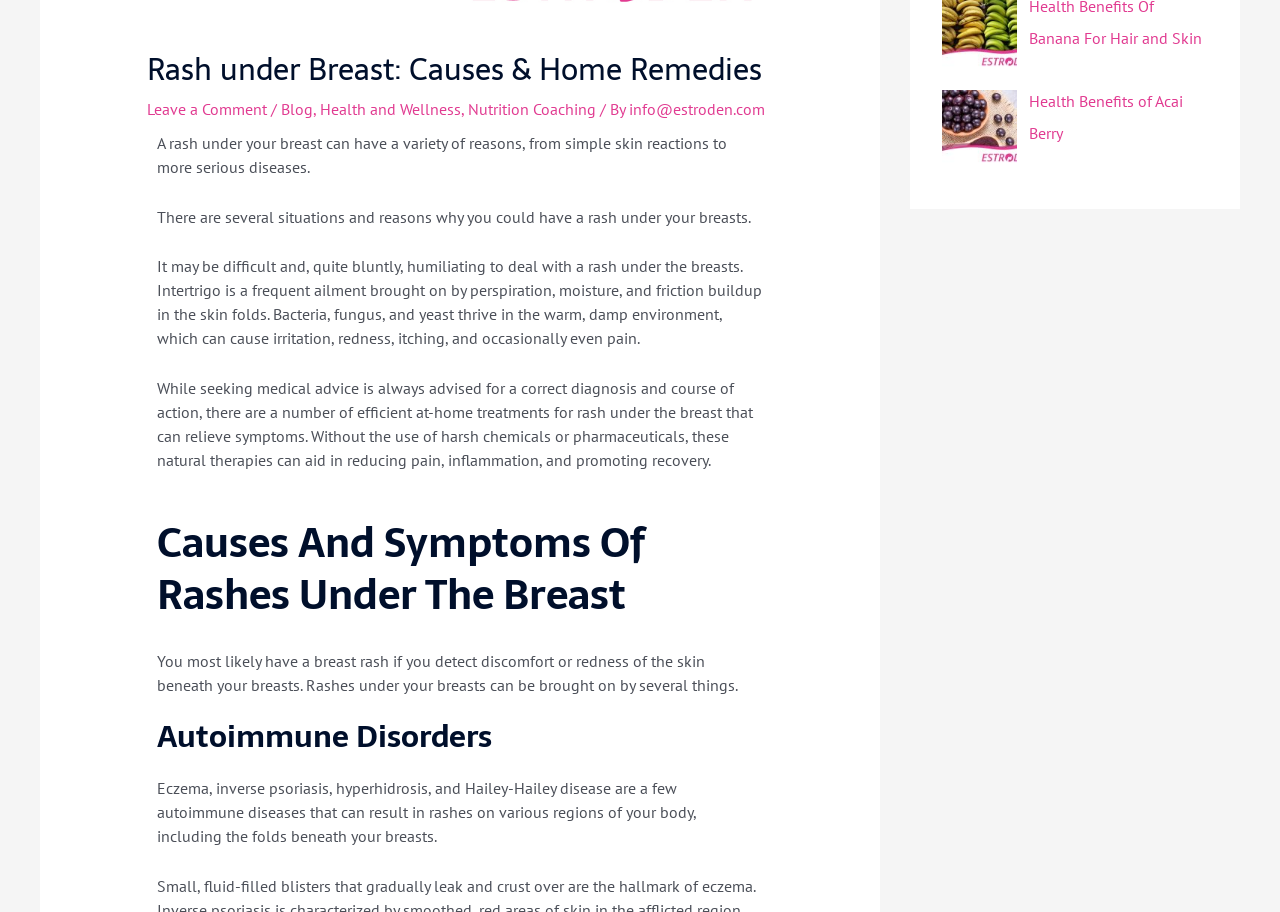Determine the bounding box for the UI element as described: "Nutrition Coaching". The coordinates should be represented as four float numbers between 0 and 1, formatted as [left, top, right, bottom].

[0.365, 0.108, 0.465, 0.13]